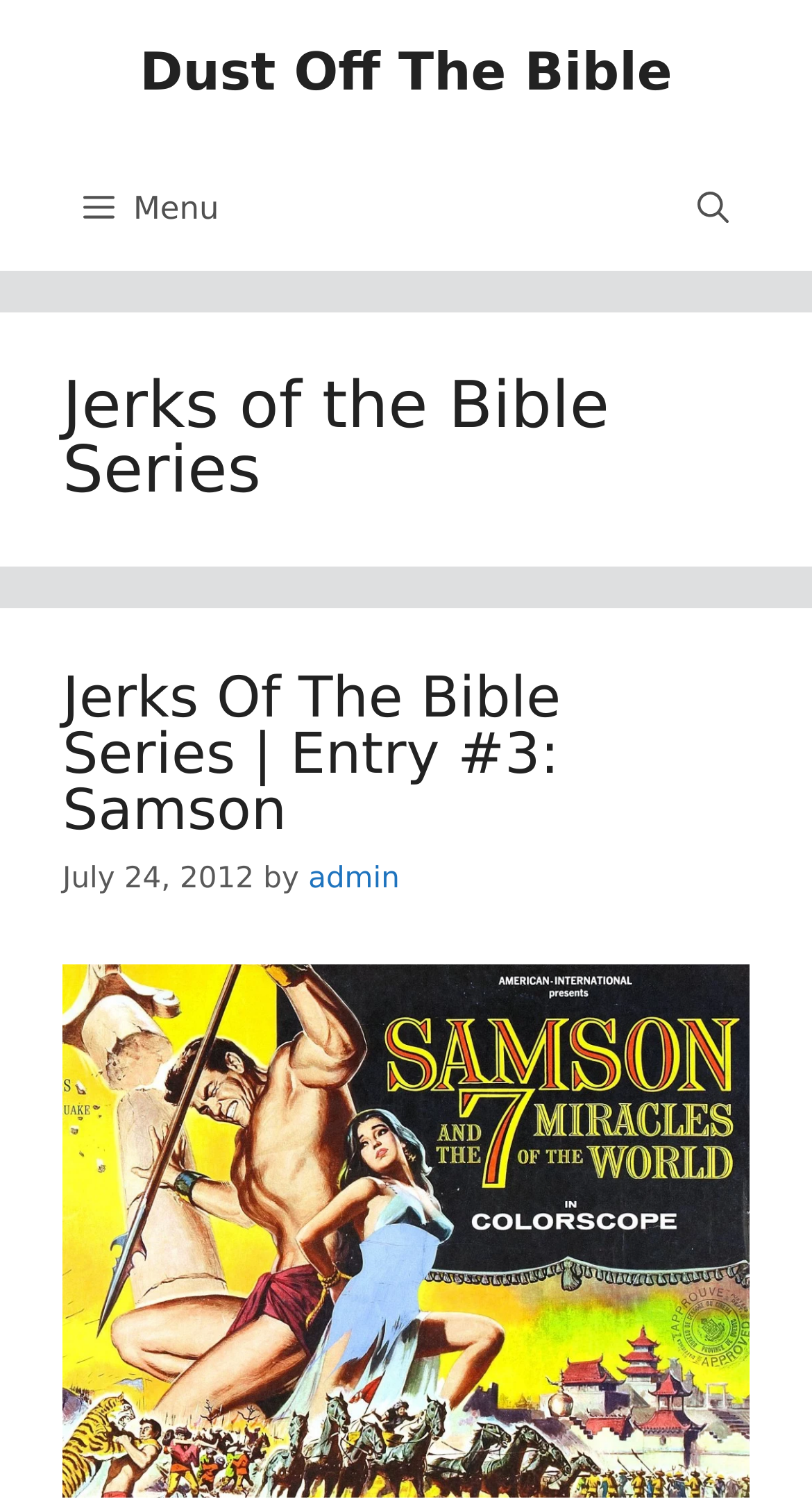Respond to the question below with a single word or phrase: Who is the author of the article?

admin